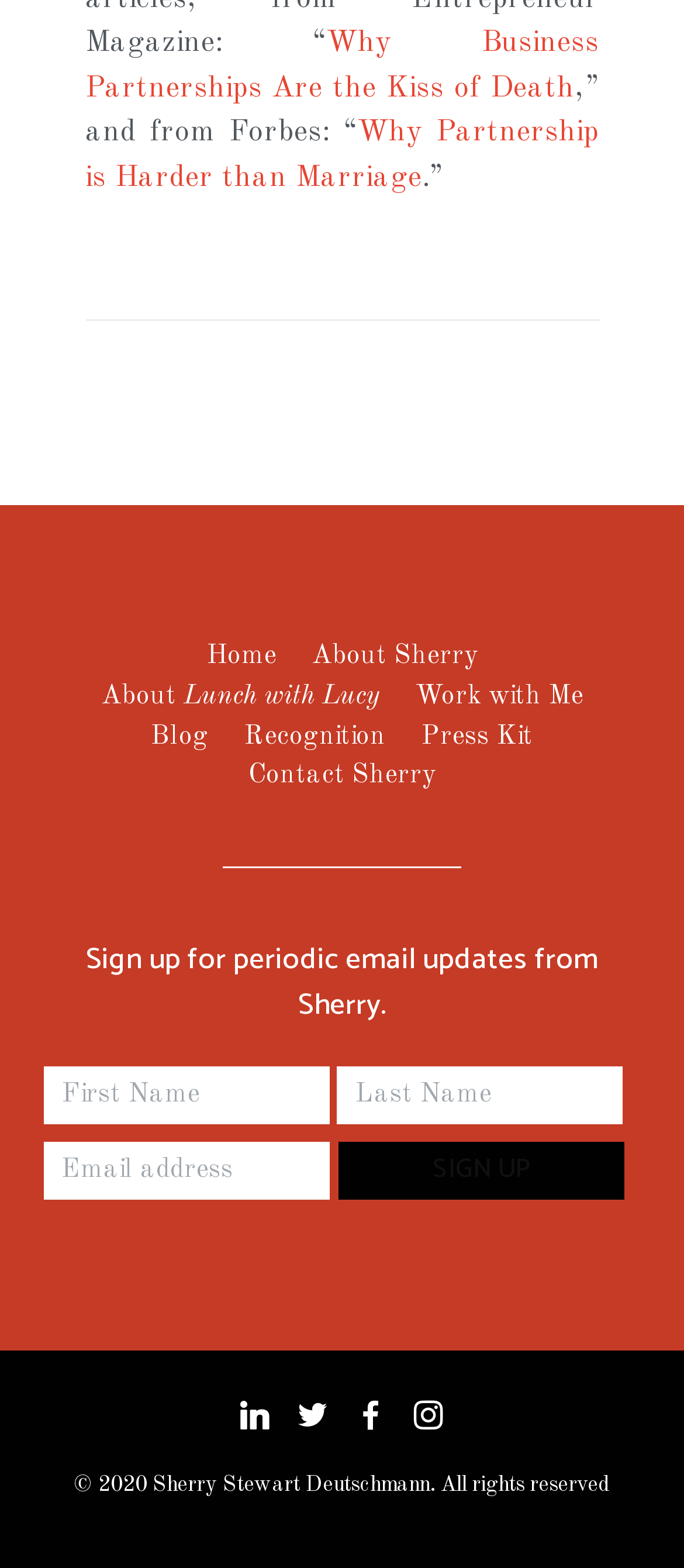Please locate the clickable area by providing the bounding box coordinates to follow this instruction: "Click on the 'Sign up' button".

[0.495, 0.728, 0.914, 0.765]